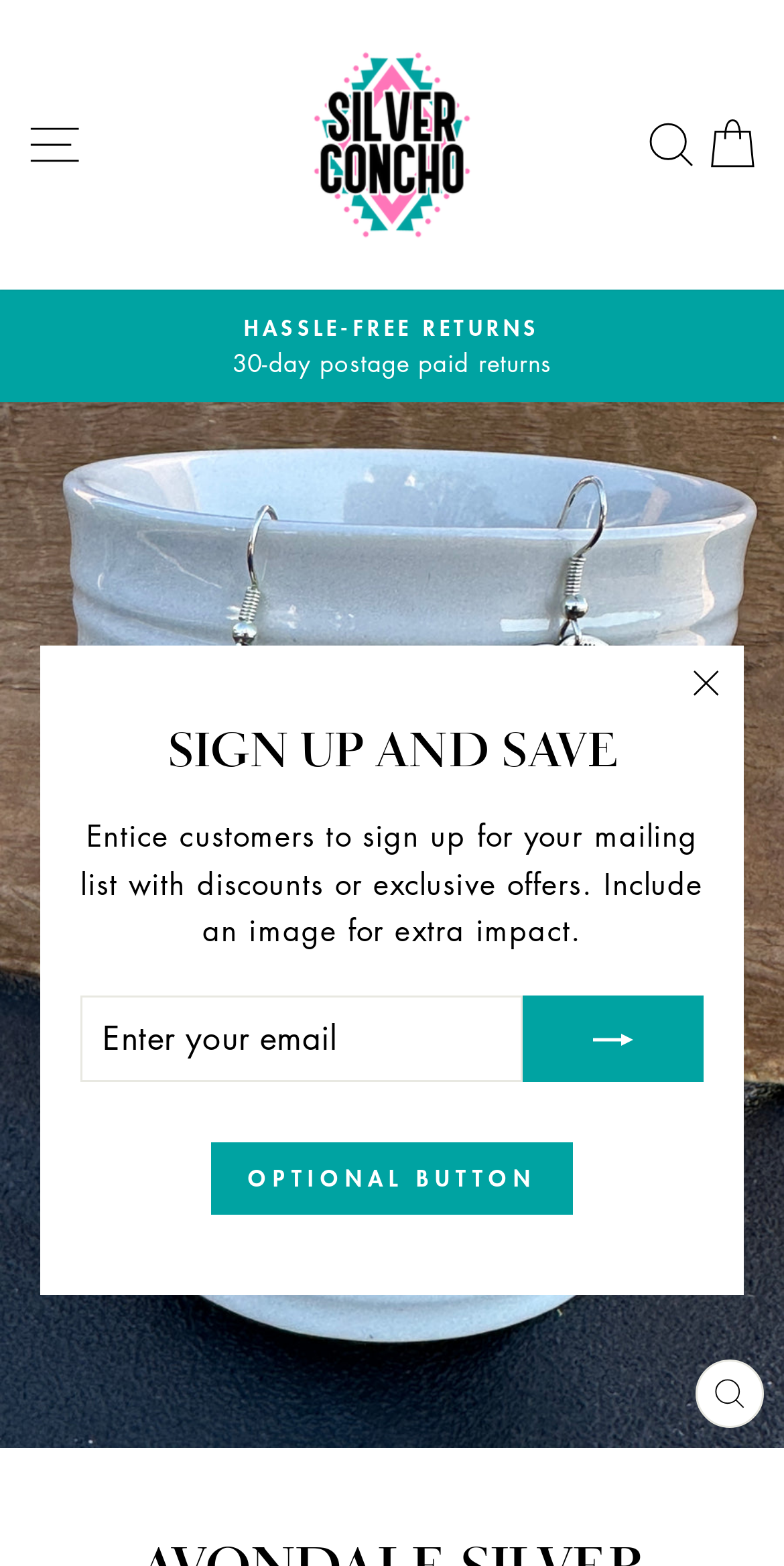Identify the bounding box for the element characterized by the following description: "alt="Venkatarangan blog"".

None